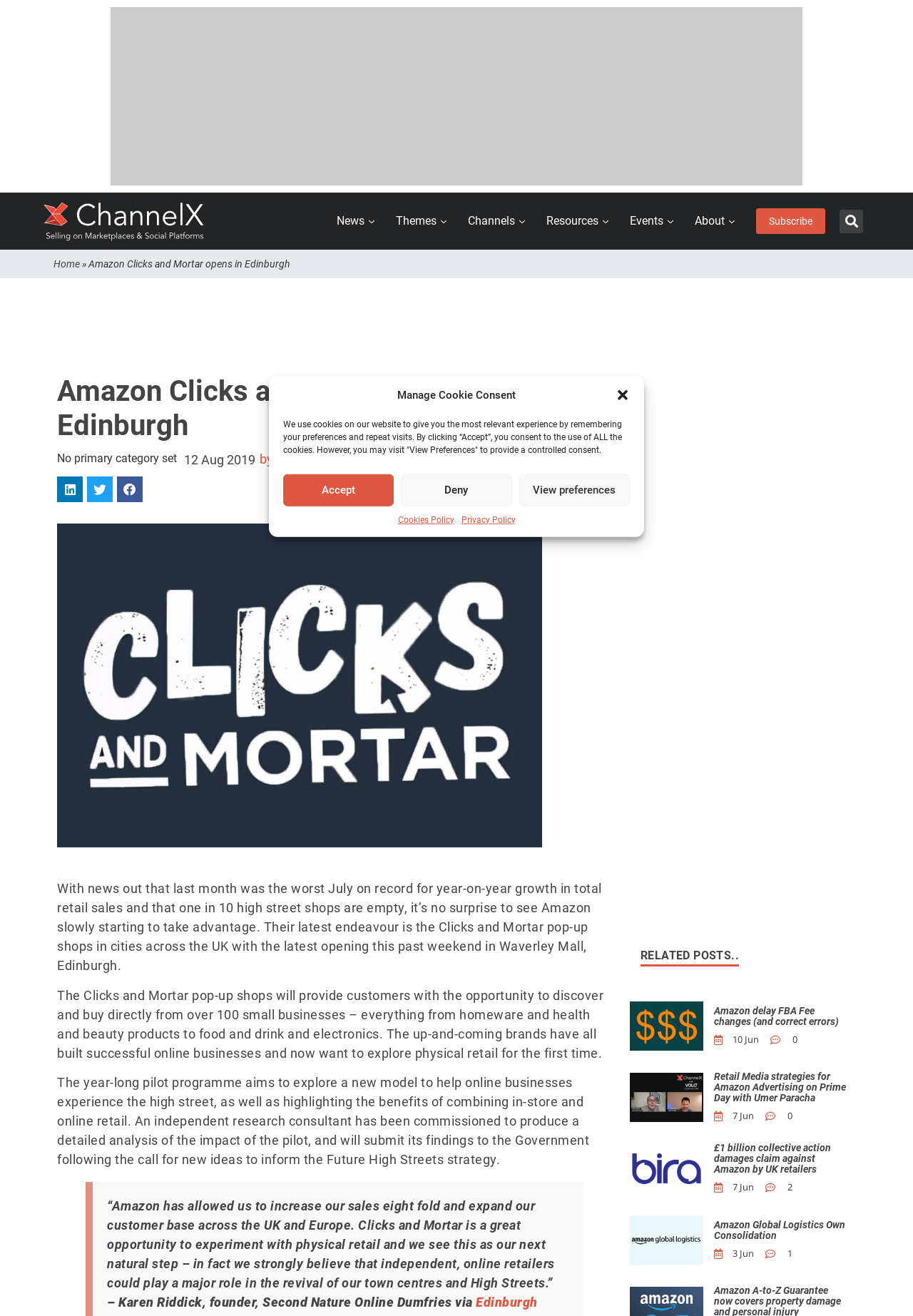Identify the first-level heading on the webpage and generate its text content.

Amazon Clicks and Mortar opens in Edinburgh